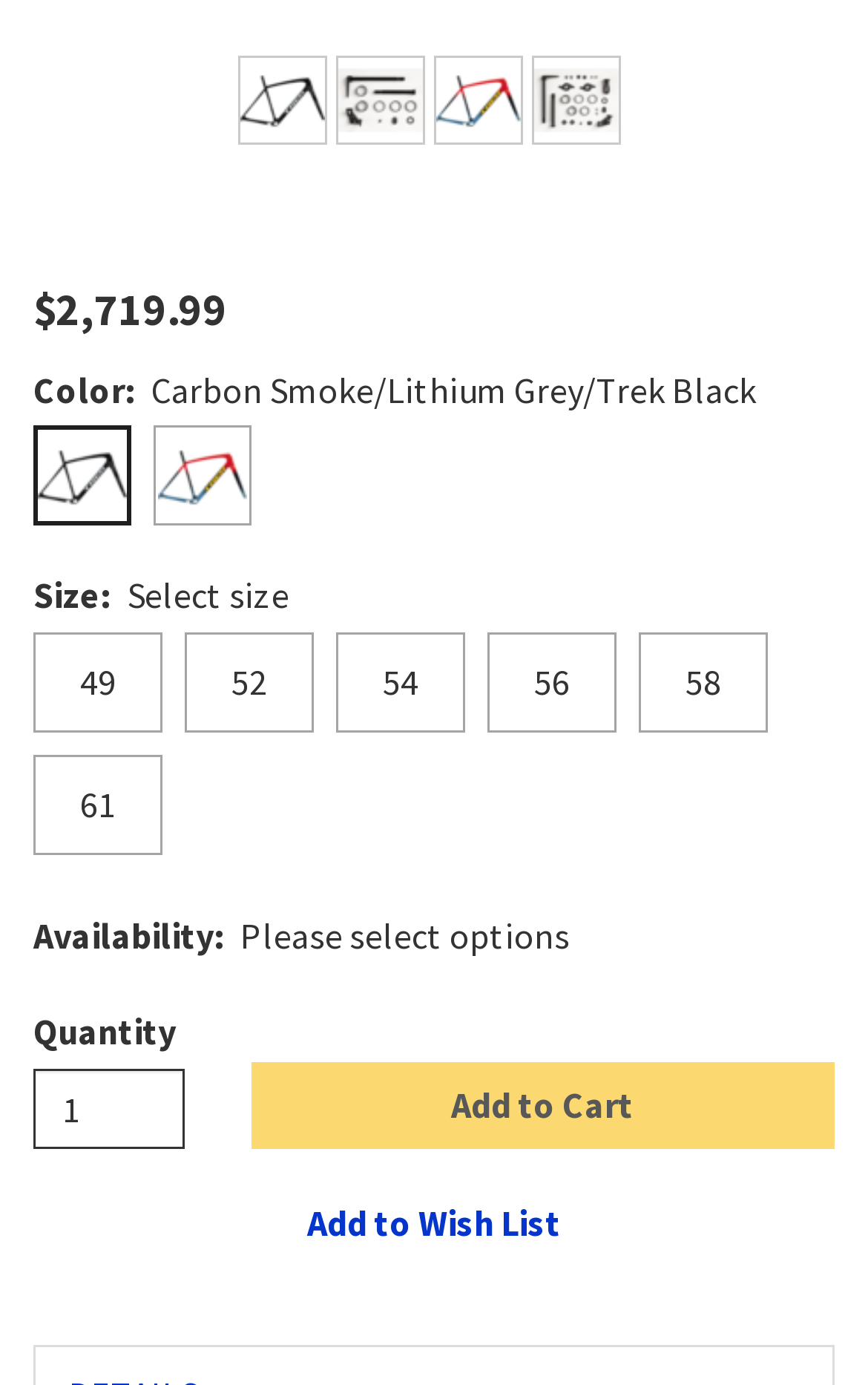What is the minimum quantity that can be added to the cart?
Look at the image and answer the question using a single word or phrase.

1